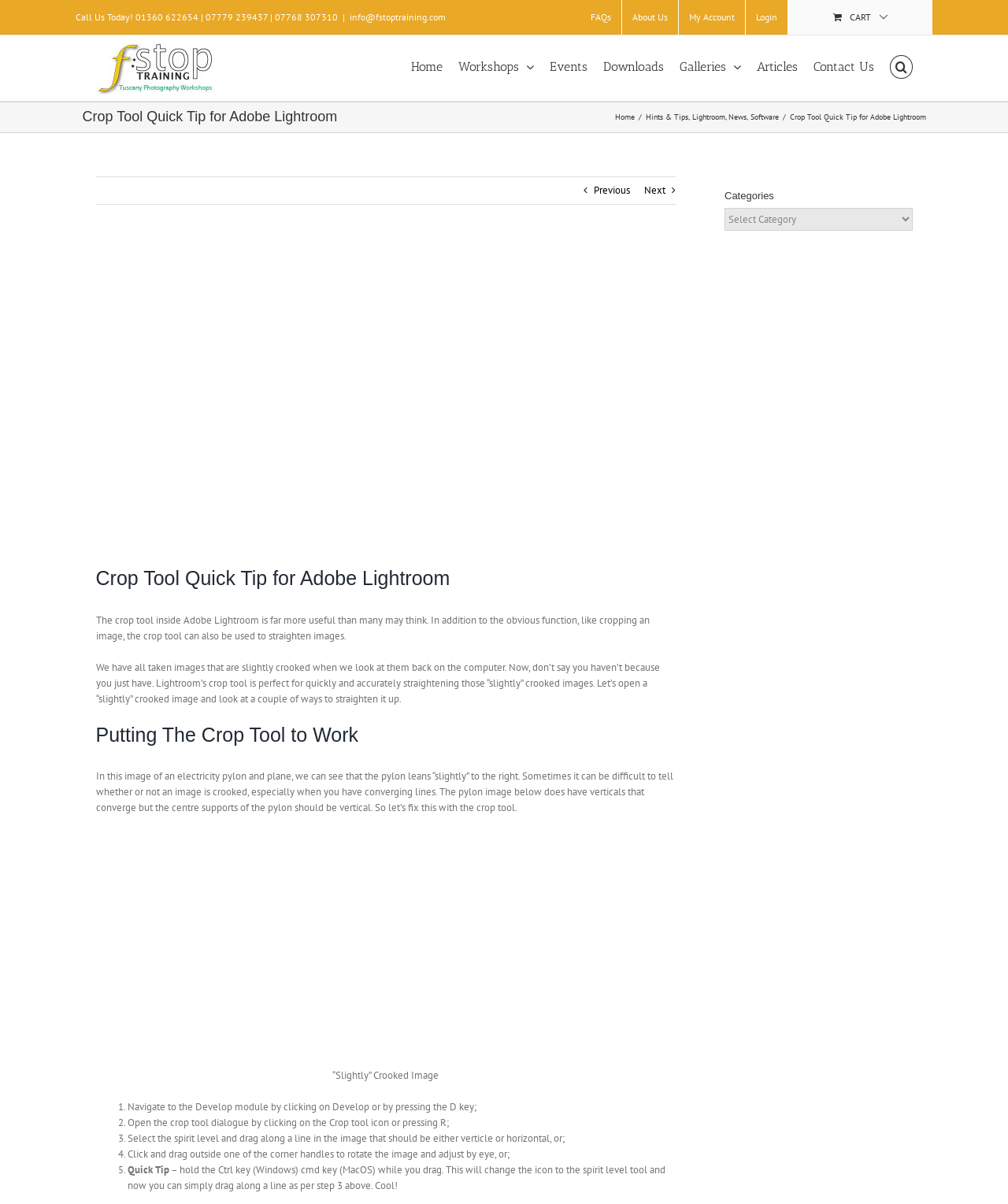Identify the first-level heading on the webpage and generate its text content.

Crop Tool Quick Tip for Adobe Lightroom